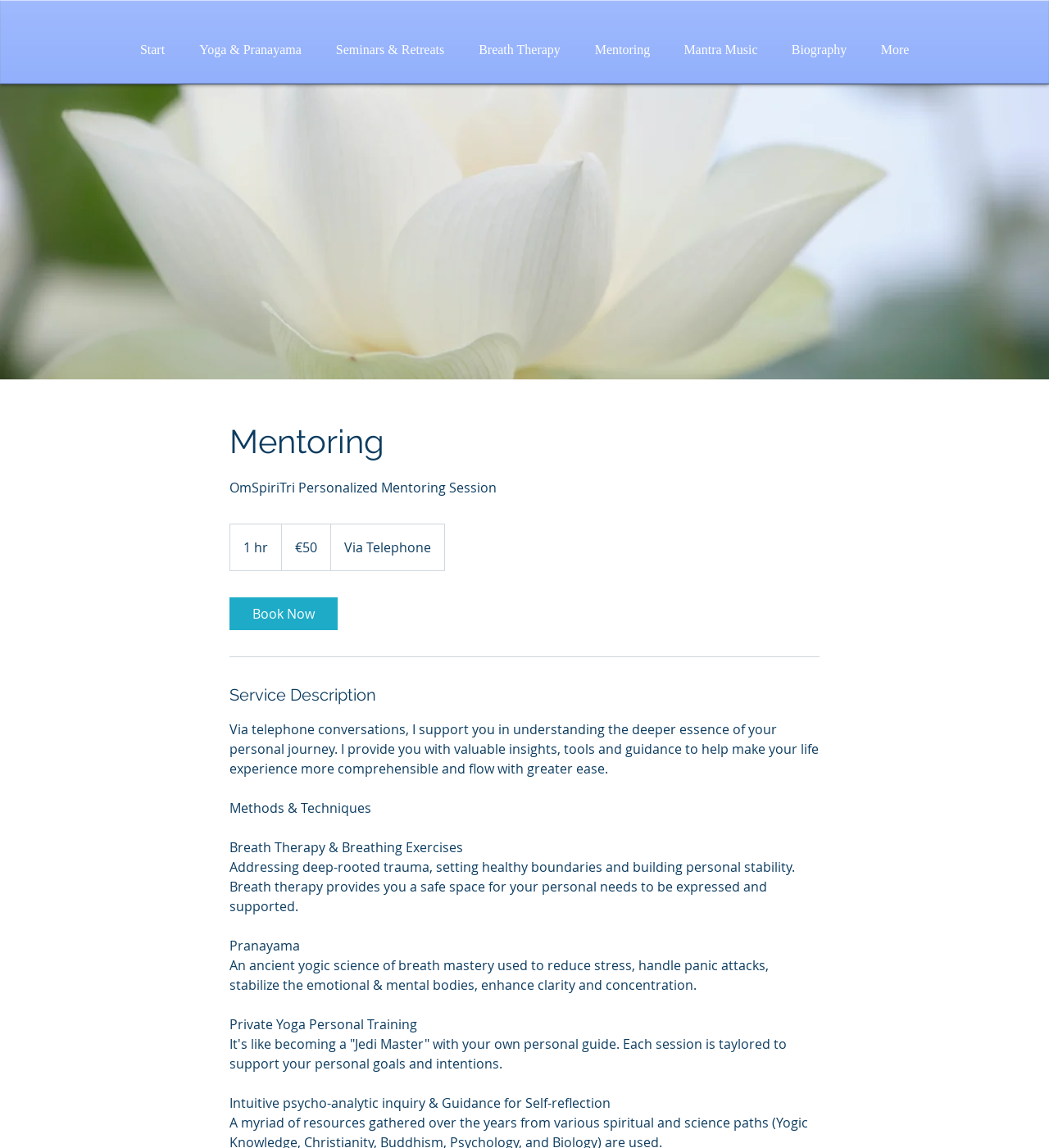What can be done on this webpage?
Please provide a single word or phrase based on the screenshot.

Book a mentoring session